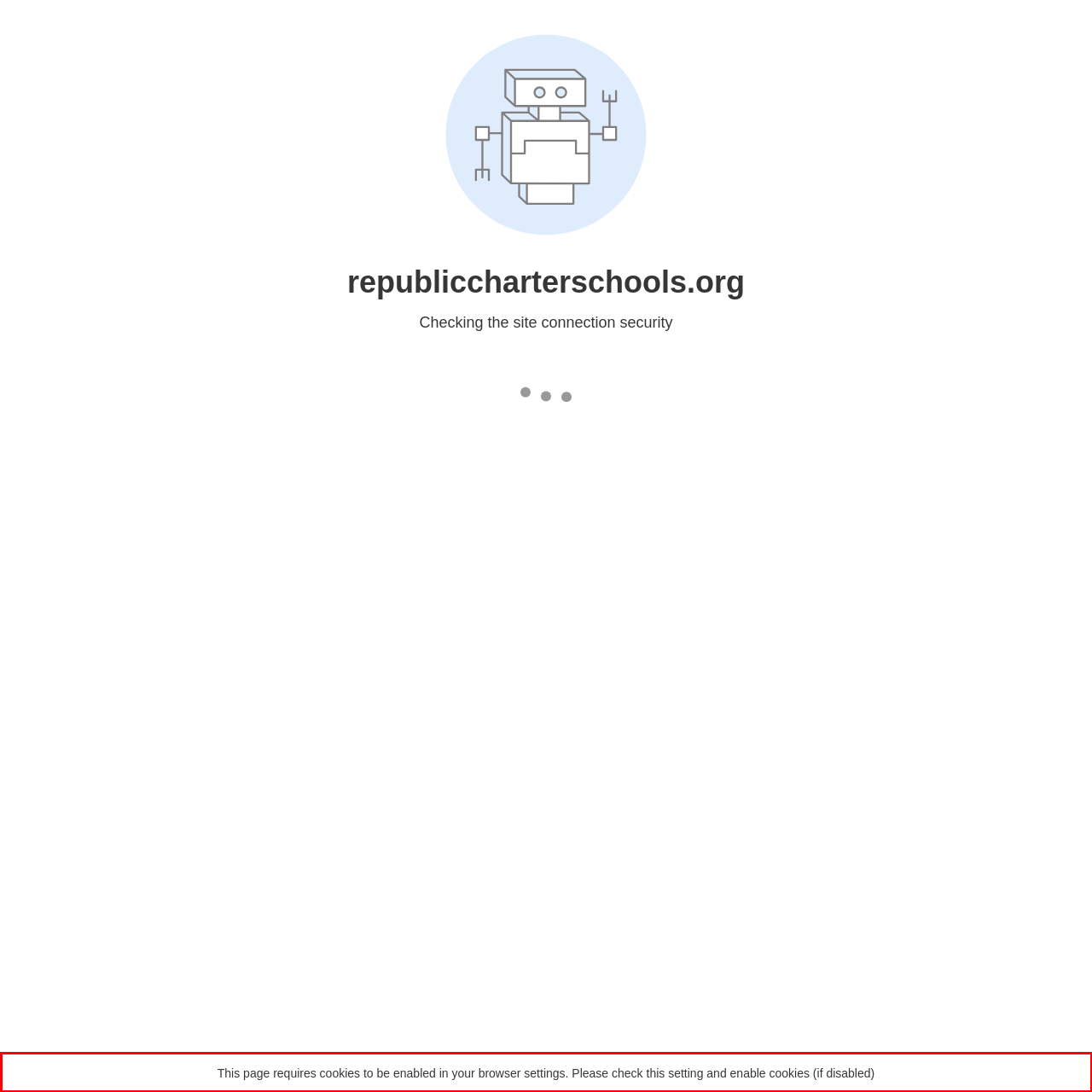Given a webpage screenshot with a red bounding box, perform OCR to read and deliver the text enclosed by the red bounding box.

This page requires cookies to be enabled in your browser settings. Please check this setting and enable cookies (if disabled)